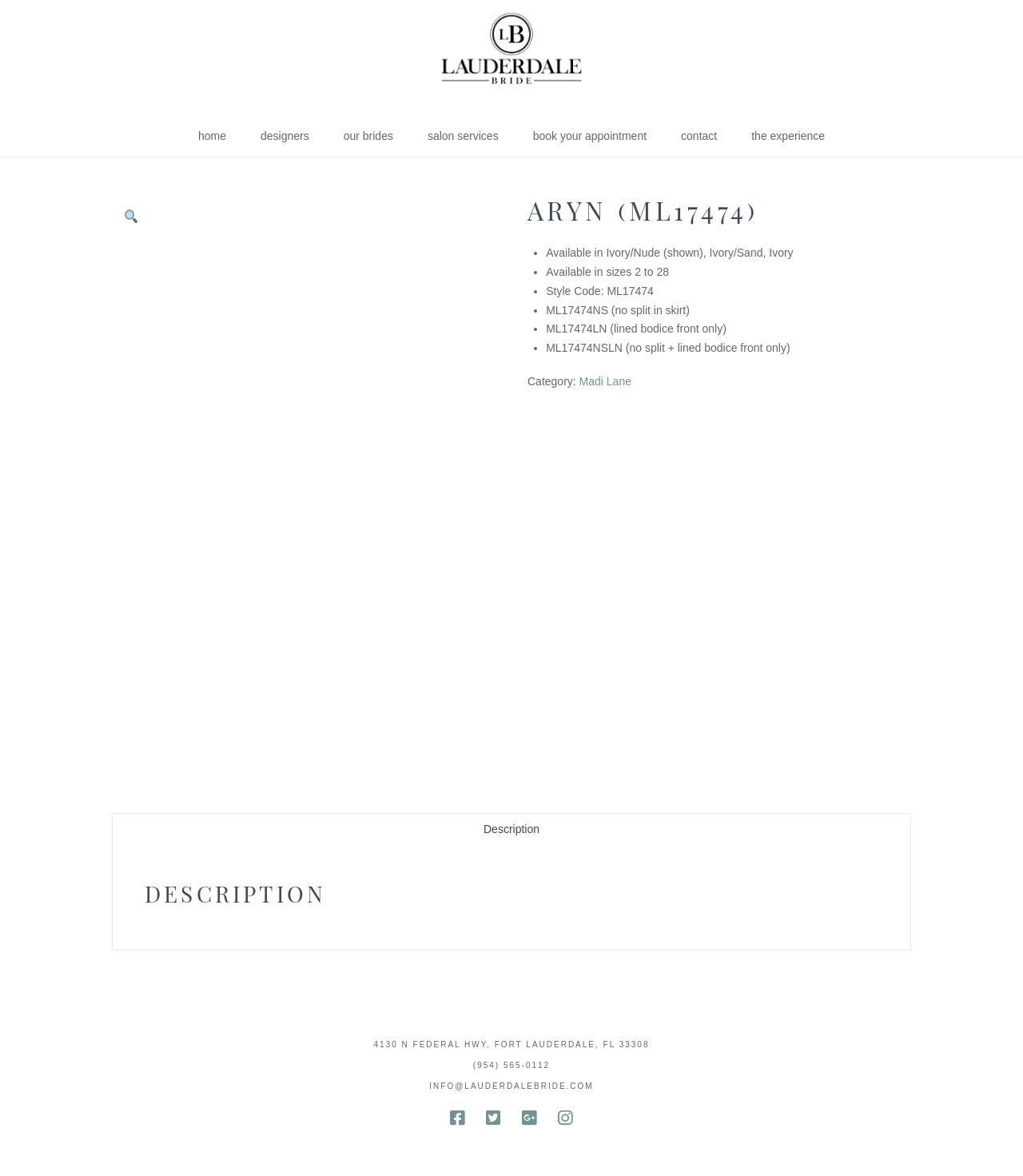Please identify the coordinates of the bounding box that should be clicked to fulfill this instruction: "go to home page".

[0.177, 0.082, 0.238, 0.133]